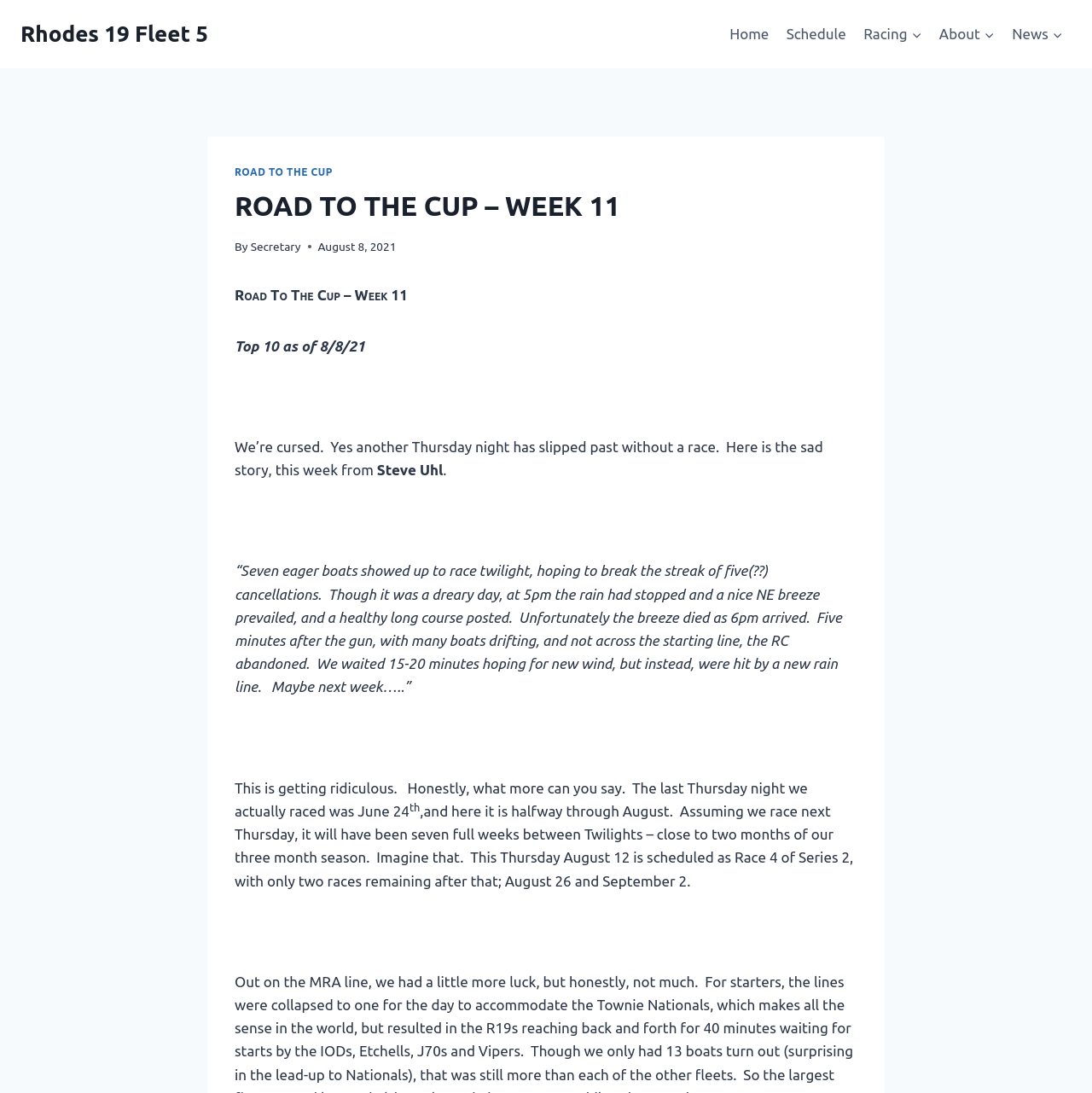Give a one-word or phrase response to the following question: How many races are remaining in the series?

Two